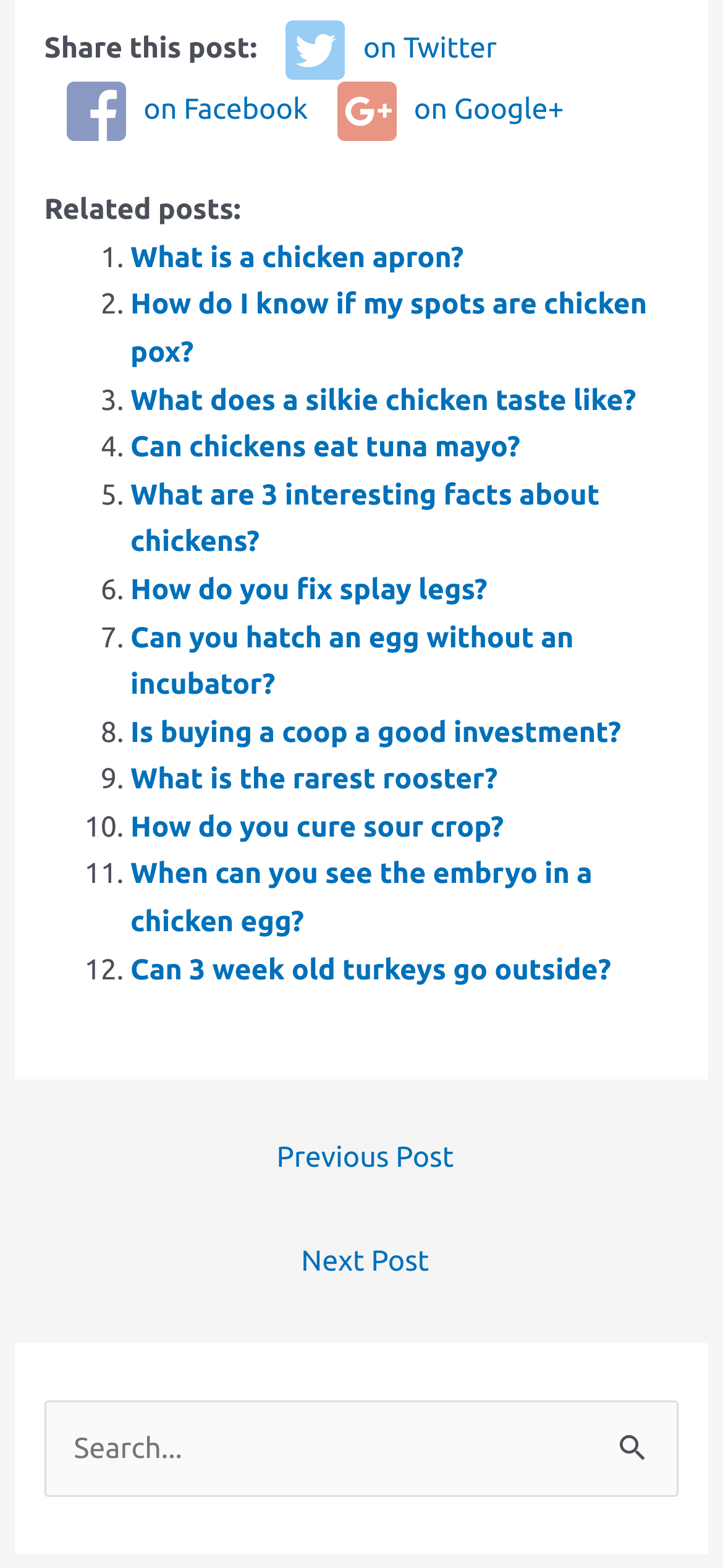Could you locate the bounding box coordinates for the section that should be clicked to accomplish this task: "Share this post on Twitter".

[0.396, 0.011, 0.687, 0.05]